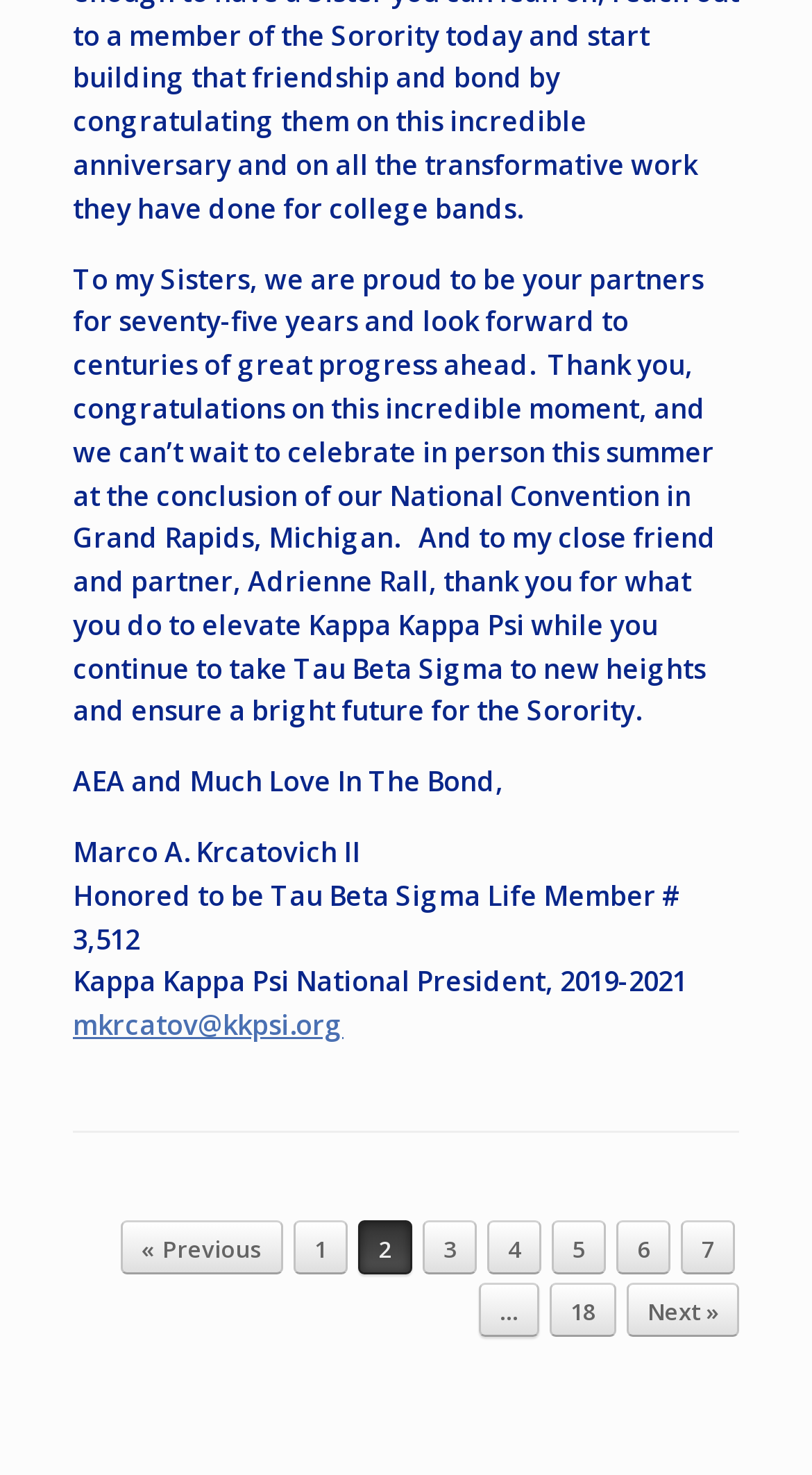Can you find the bounding box coordinates for the UI element given this description: "7"? Provide the coordinates as four float numbers between 0 and 1: [left, top, right, bottom].

[0.838, 0.827, 0.905, 0.864]